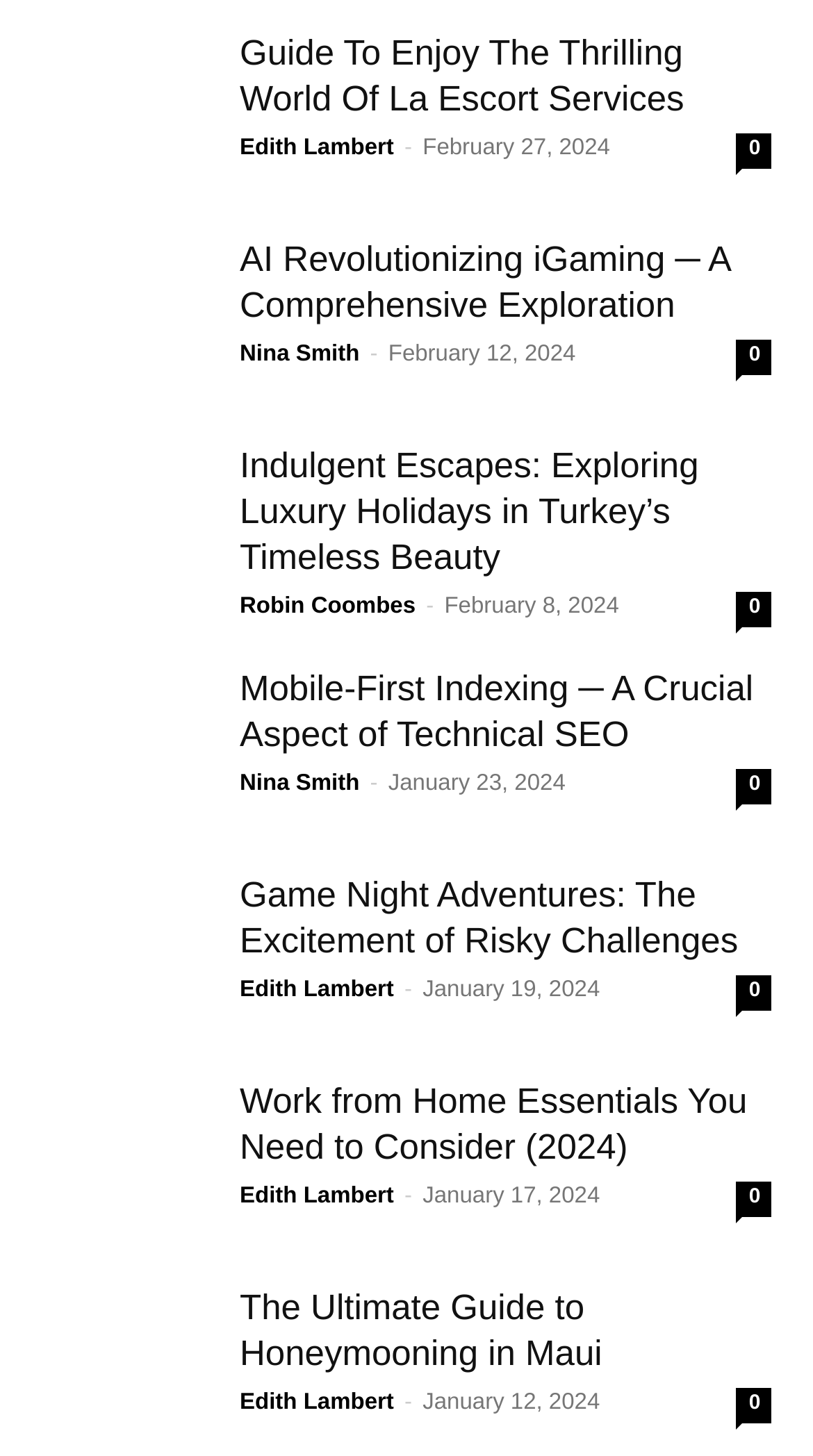Please answer the following question using a single word or phrase: 
What is the topic of the fifth article?

Game Night Adventures